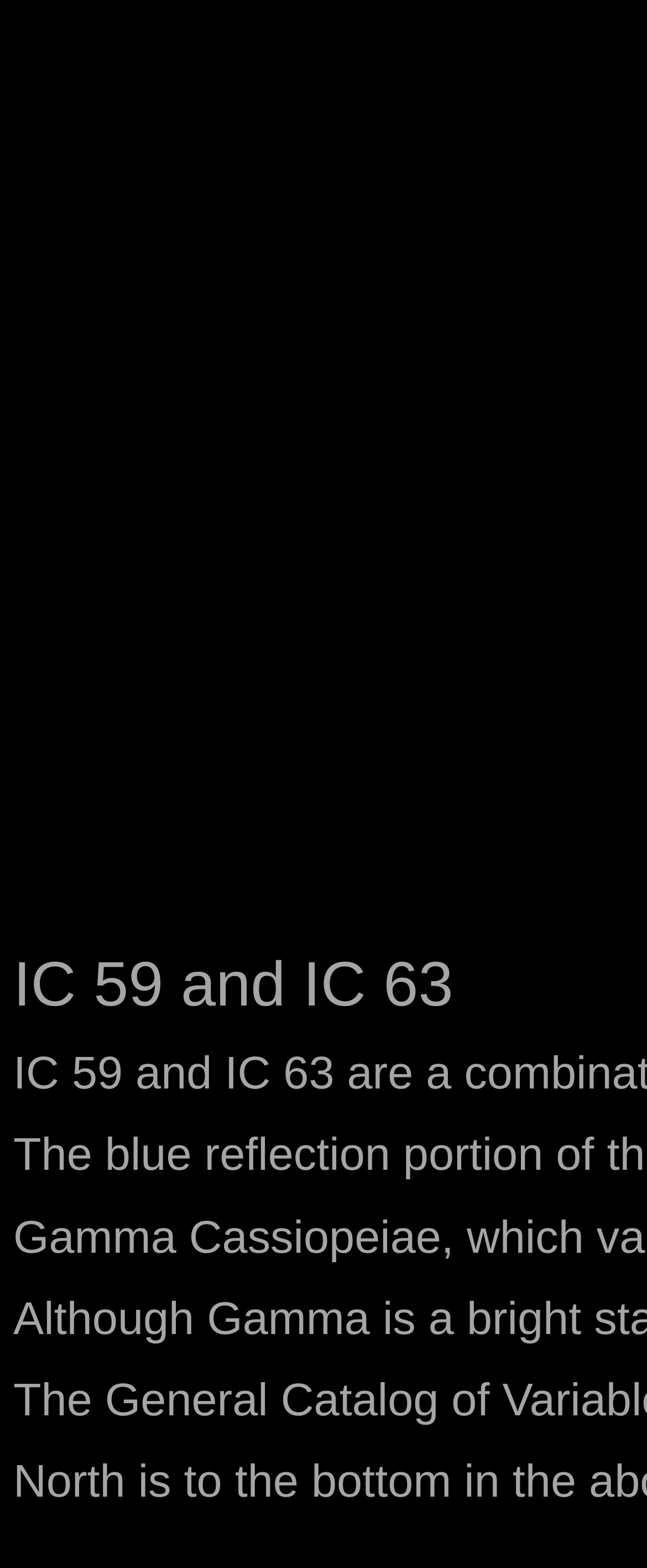Please find the bounding box for the following UI element description. Provide the coordinates in (top-left x, top-left y, bottom-right x, bottom-right y) format, with values between 0 and 1: Cassiopeia

[0.275, 0.865, 0.625, 0.898]